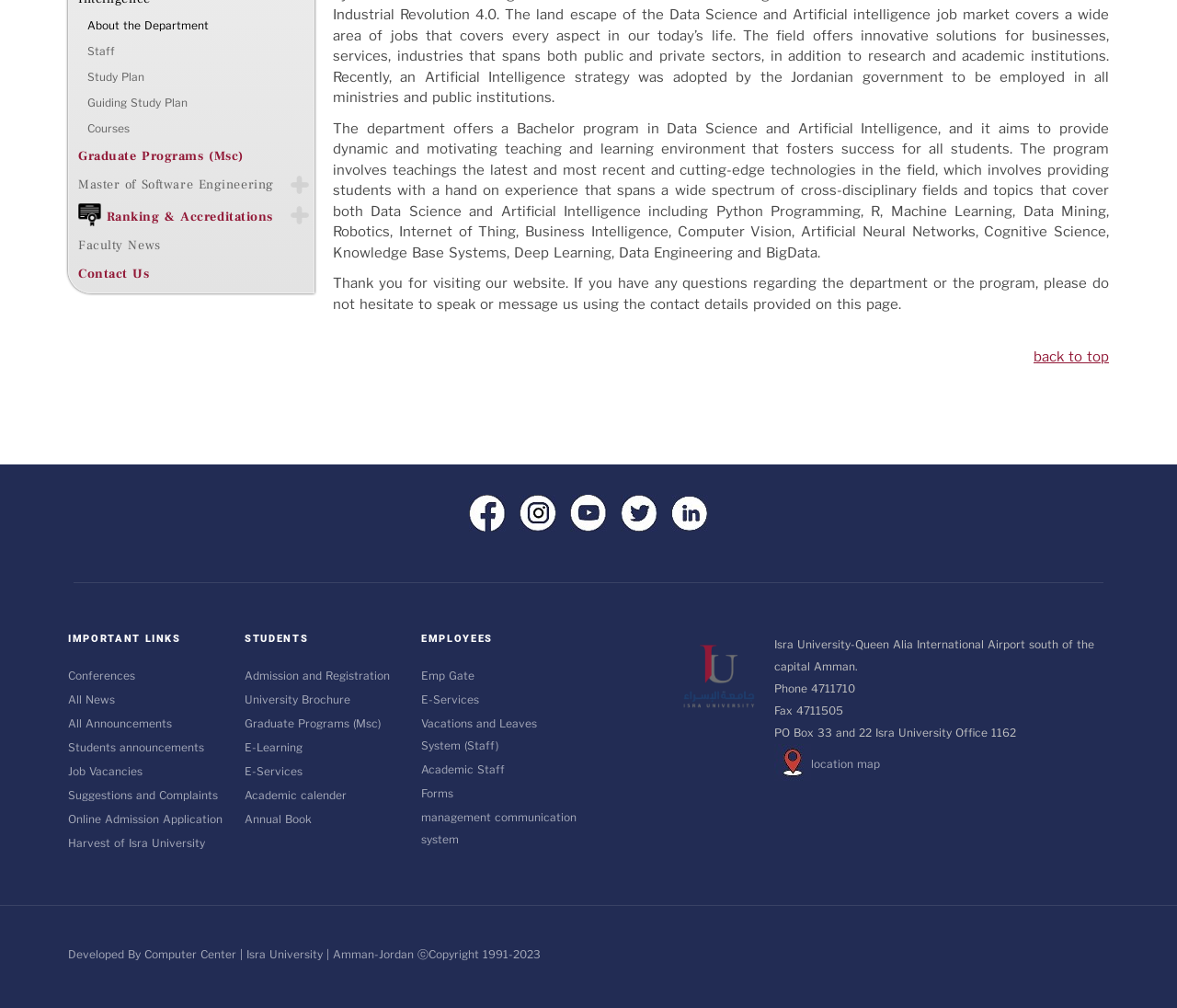Locate the bounding box of the user interface element based on this description: "alt="Send Message"".

None